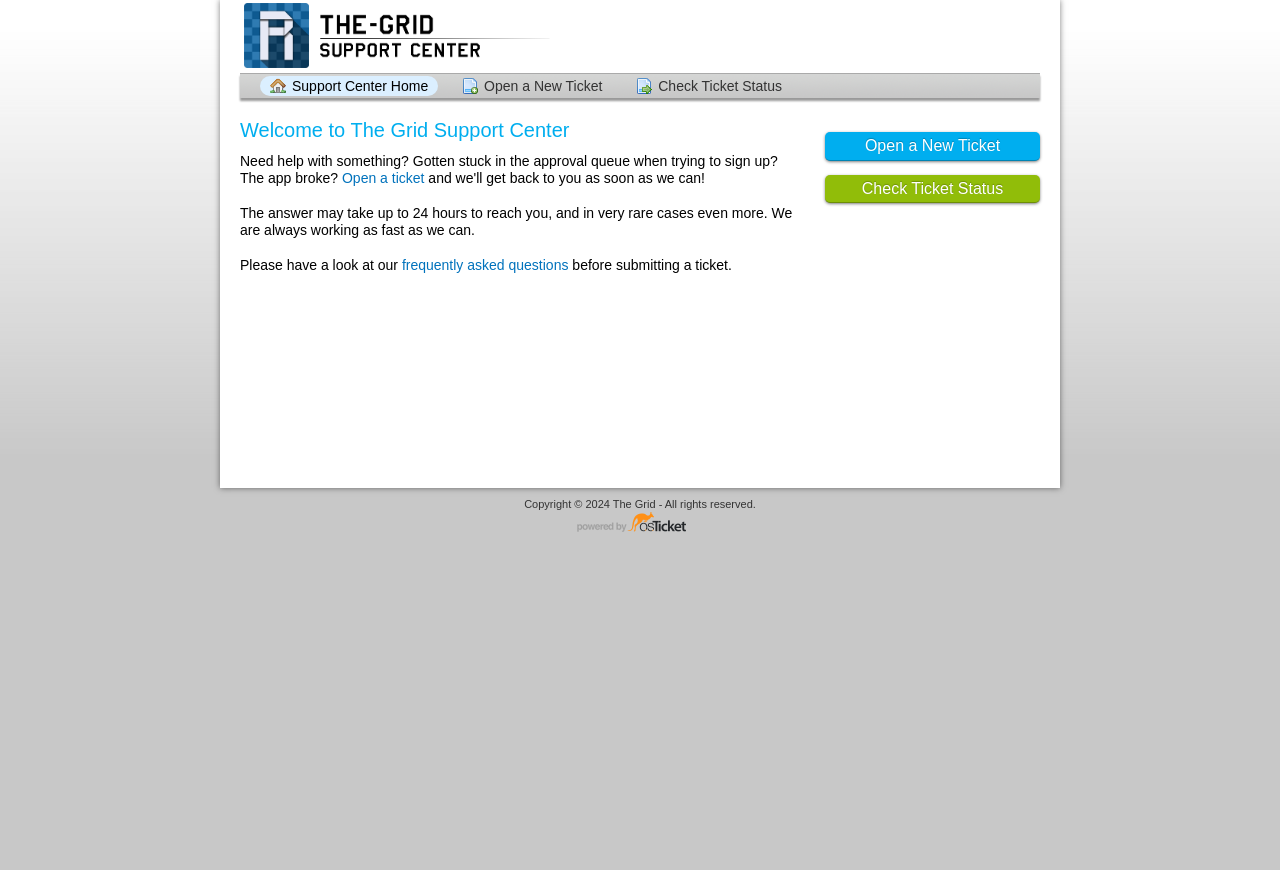Please determine the bounding box coordinates of the element's region to click in order to carry out the following instruction: "open a ticket". The coordinates should be four float numbers between 0 and 1, i.e., [left, top, right, bottom].

[0.267, 0.195, 0.332, 0.215]